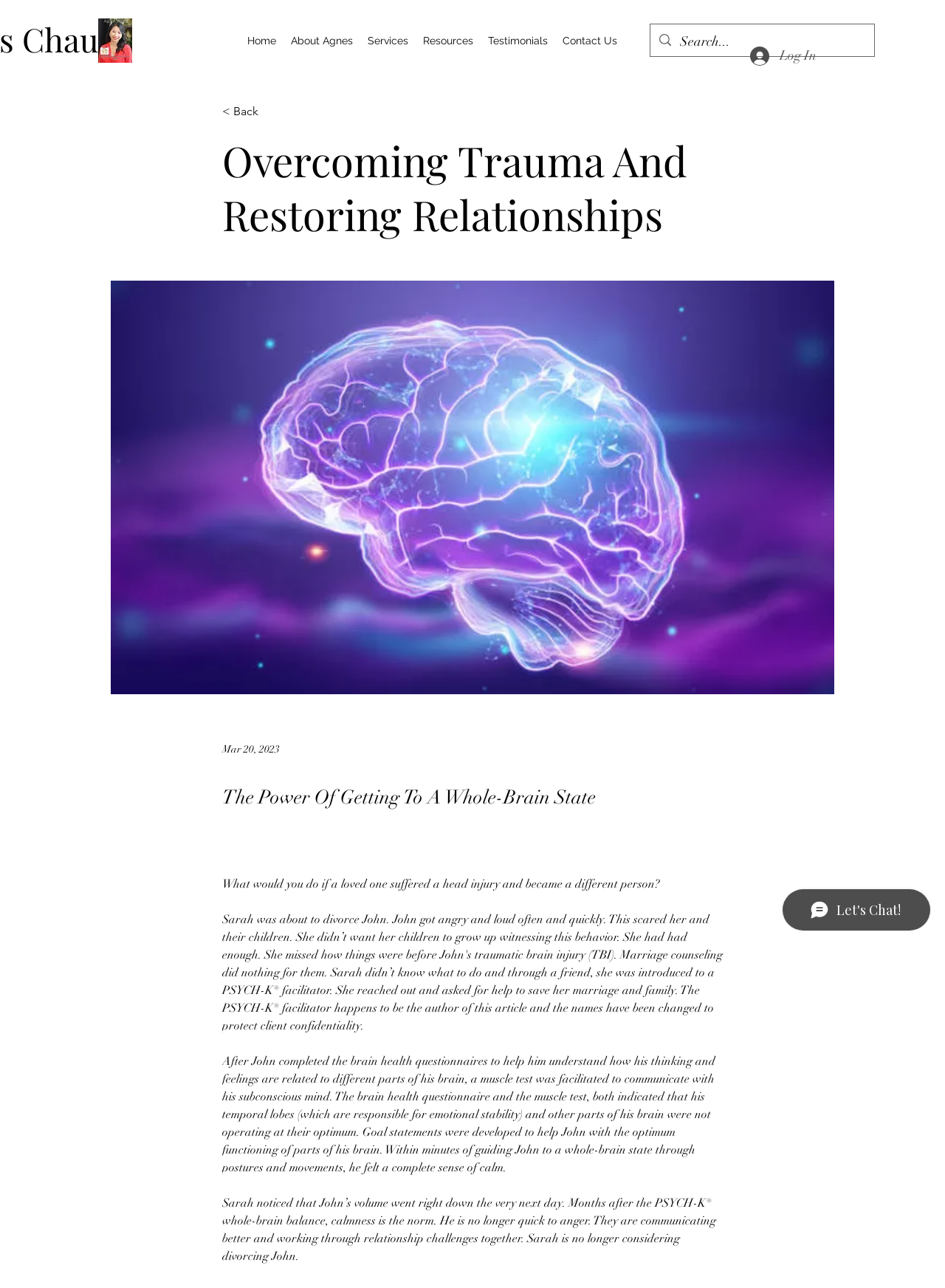Answer the question in one word or a short phrase:
What is PSYCH-K®?

A facilitation method